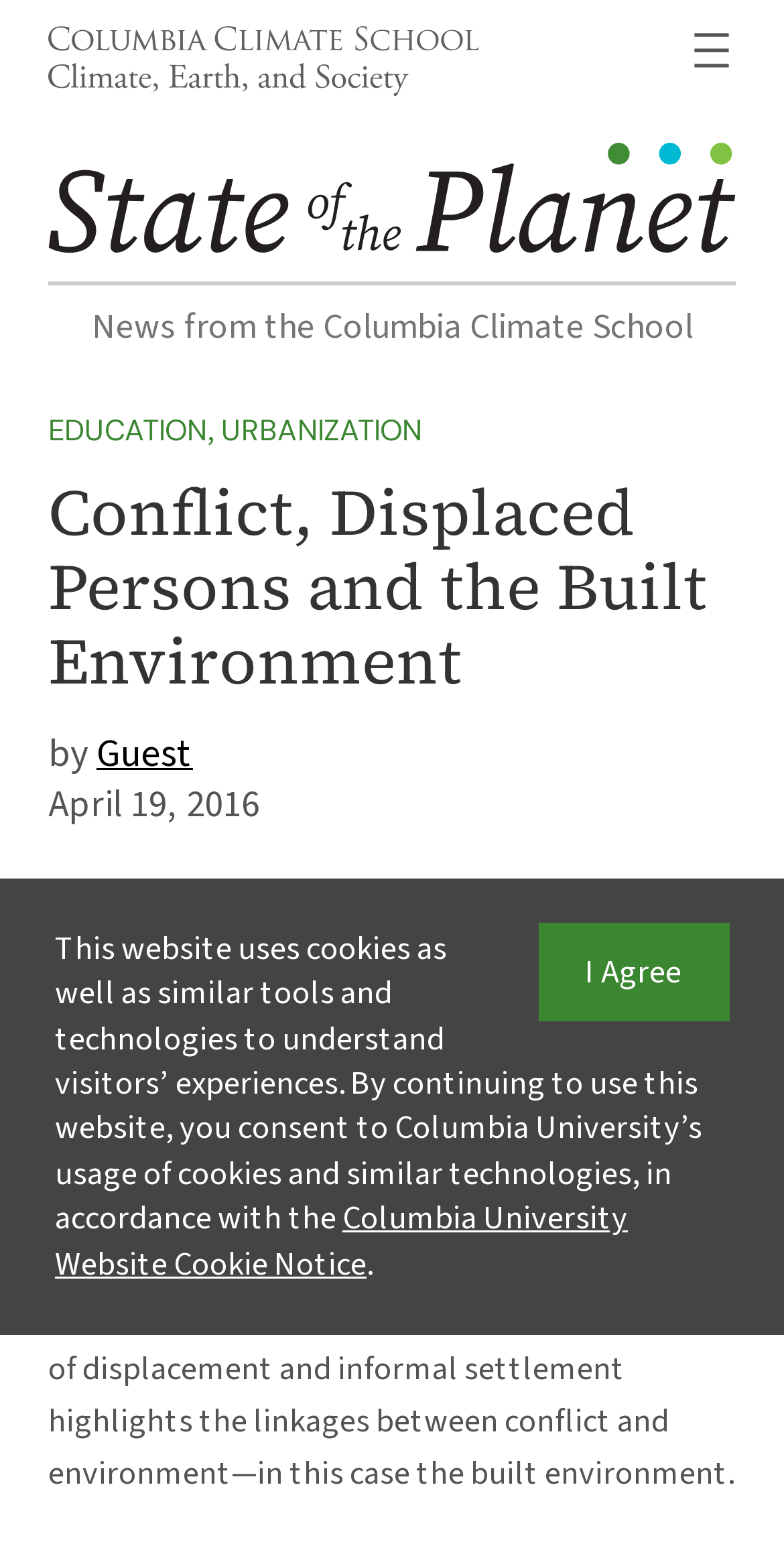Point out the bounding box coordinates of the section to click in order to follow this instruction: "open search".

None